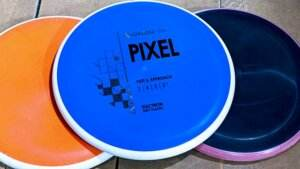How many discs are displayed in the image?
Please answer the question with a detailed response using the information from the screenshot.

The image showcases three vibrant disc golf discs from the Axiom Simon Line Pixel series, which are displayed on a flat surface, as mentioned in the caption.